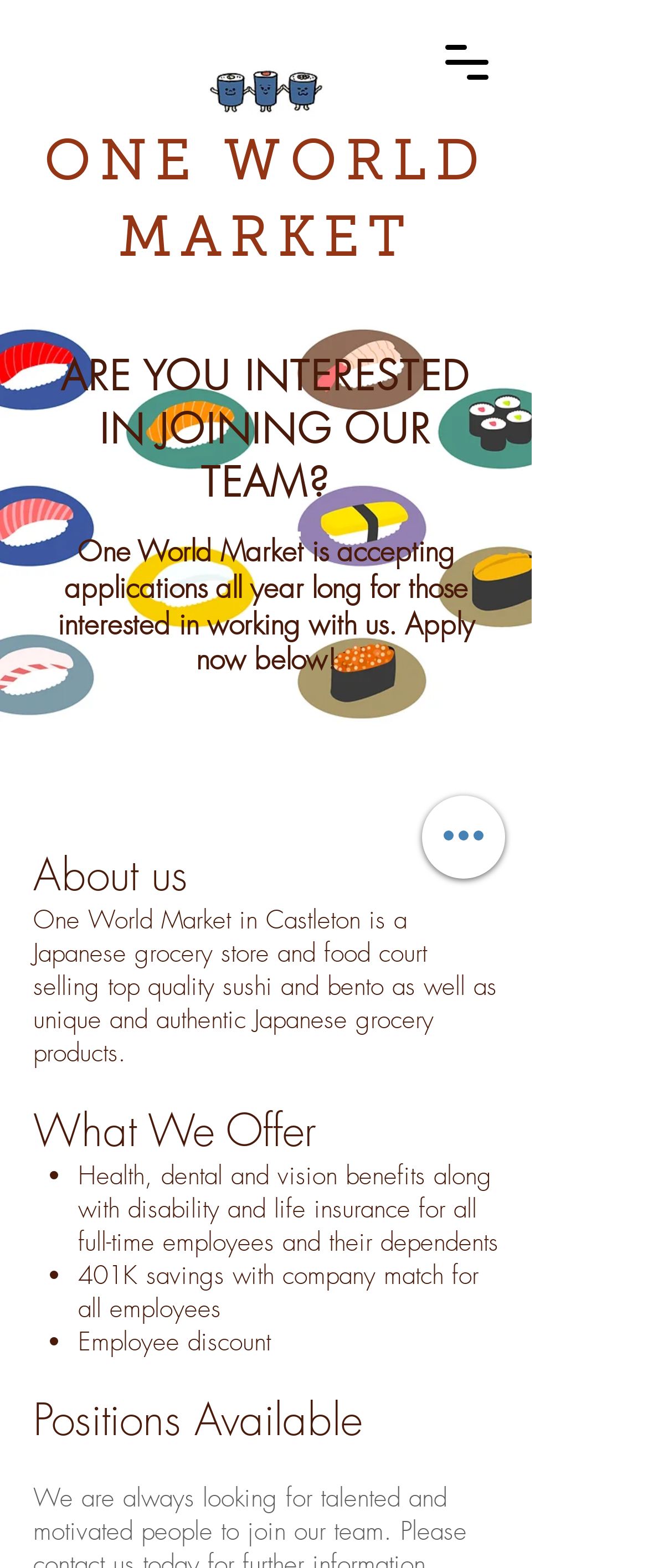Identify and provide the bounding box for the element described by: "ONE WORLD MARKET".

[0.067, 0.088, 0.753, 0.172]